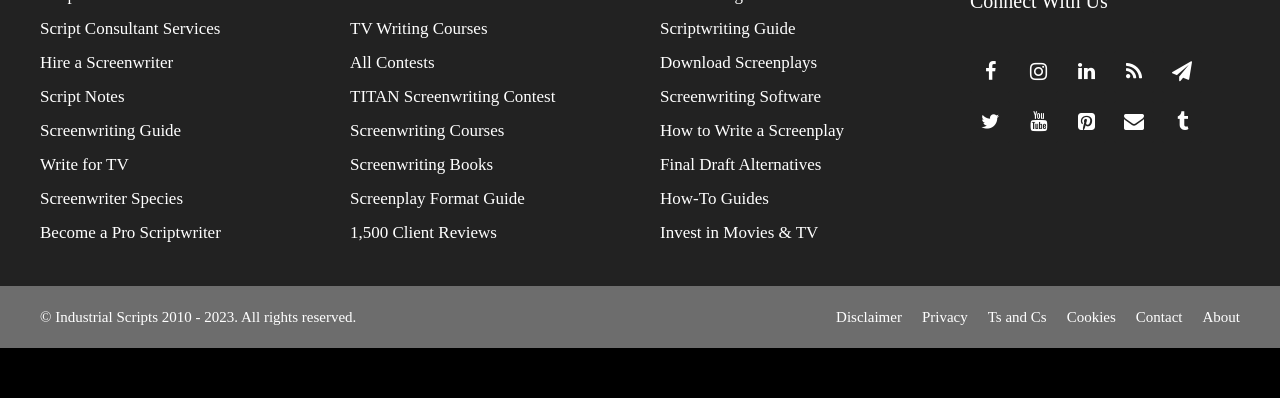Show the bounding box coordinates of the region that should be clicked to follow the instruction: "Follow on Facebook."

[0.758, 0.128, 0.789, 0.234]